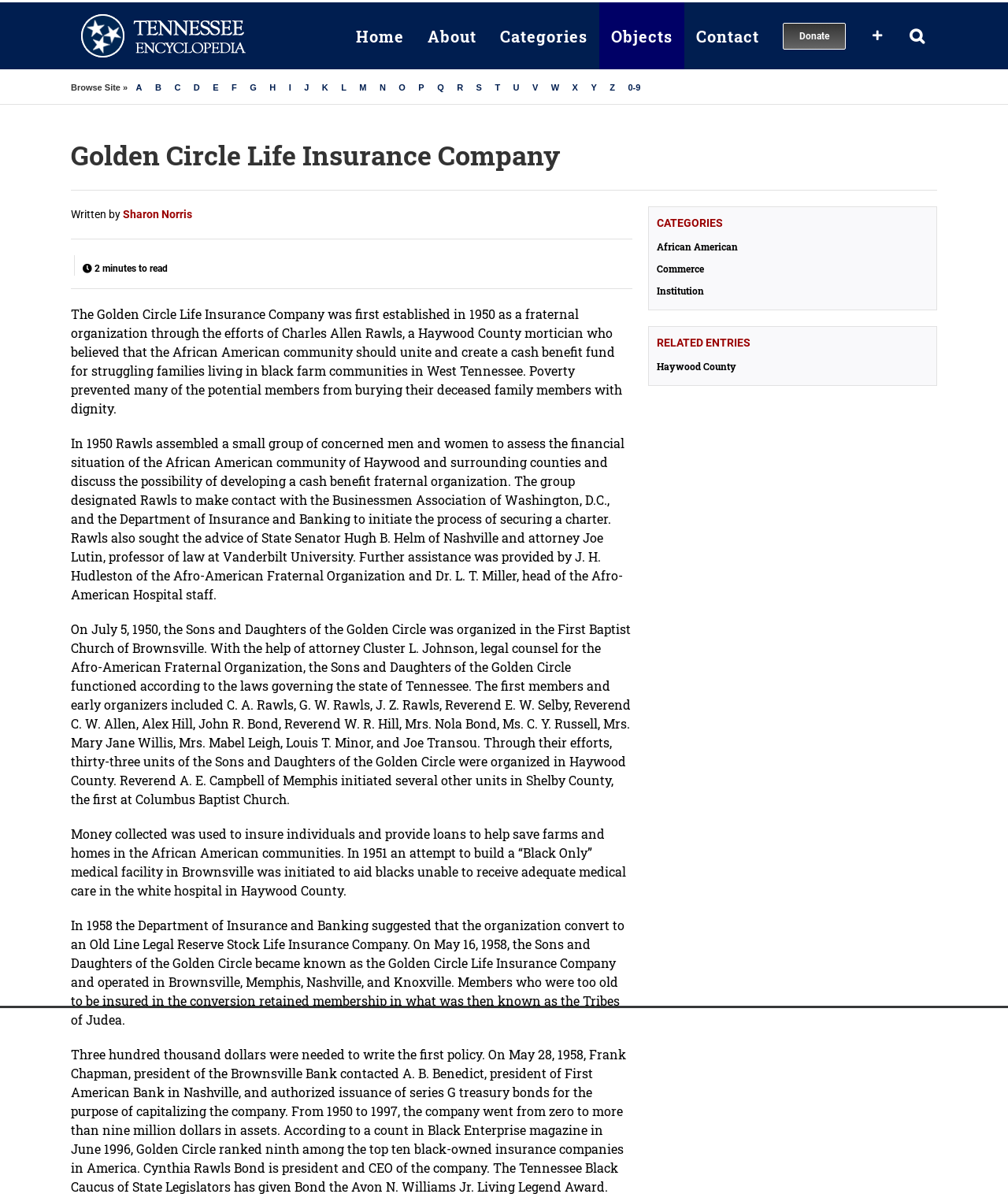Provide the bounding box coordinates of the HTML element this sentence describes: "African American".

[0.652, 0.2, 0.921, 0.212]